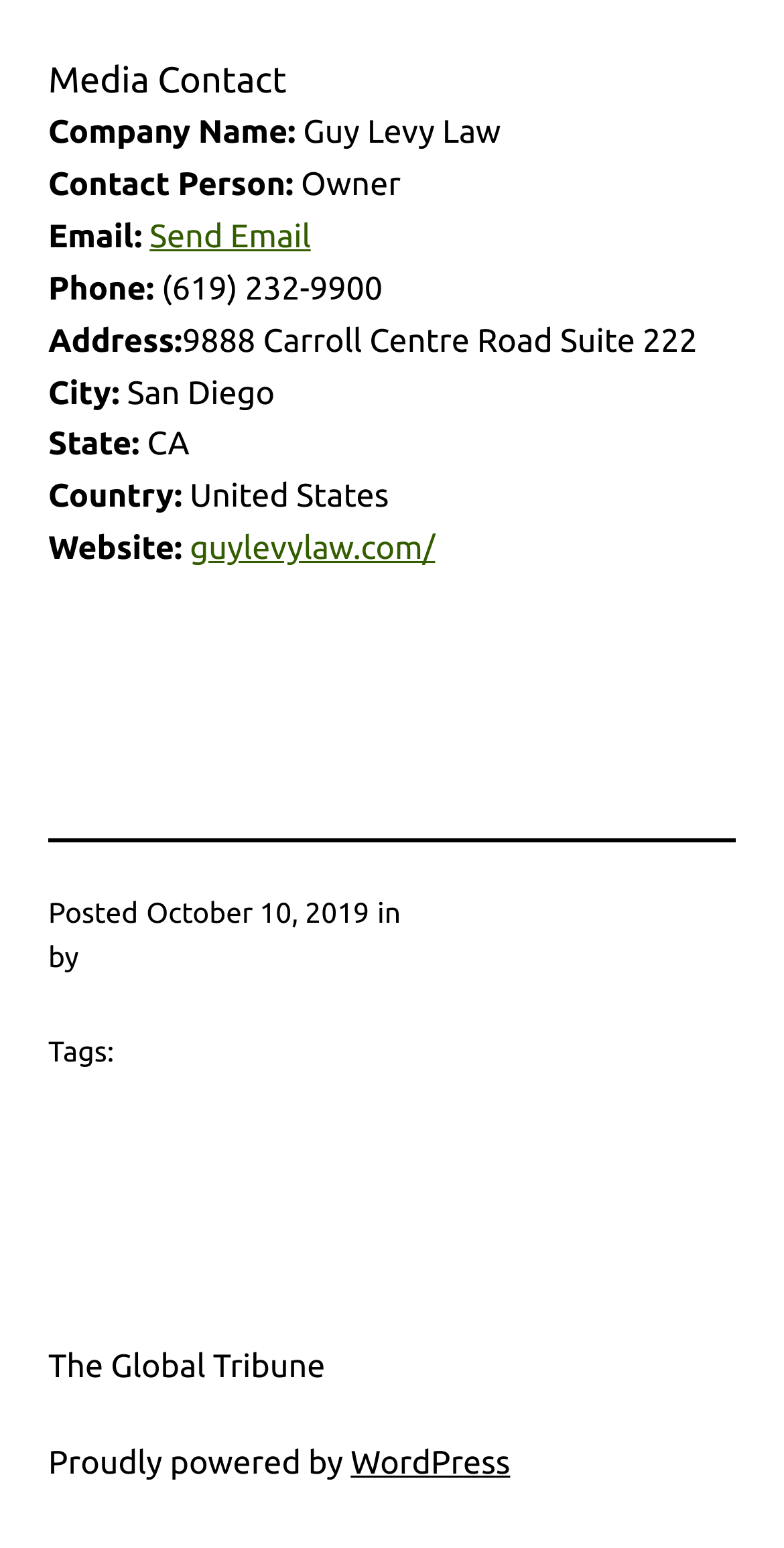What is the website of the company?
Please give a detailed and elaborate explanation in response to the question.

The website of the company can be found in the contact information section, where it is written as 'Website: guylevylaw.com'.